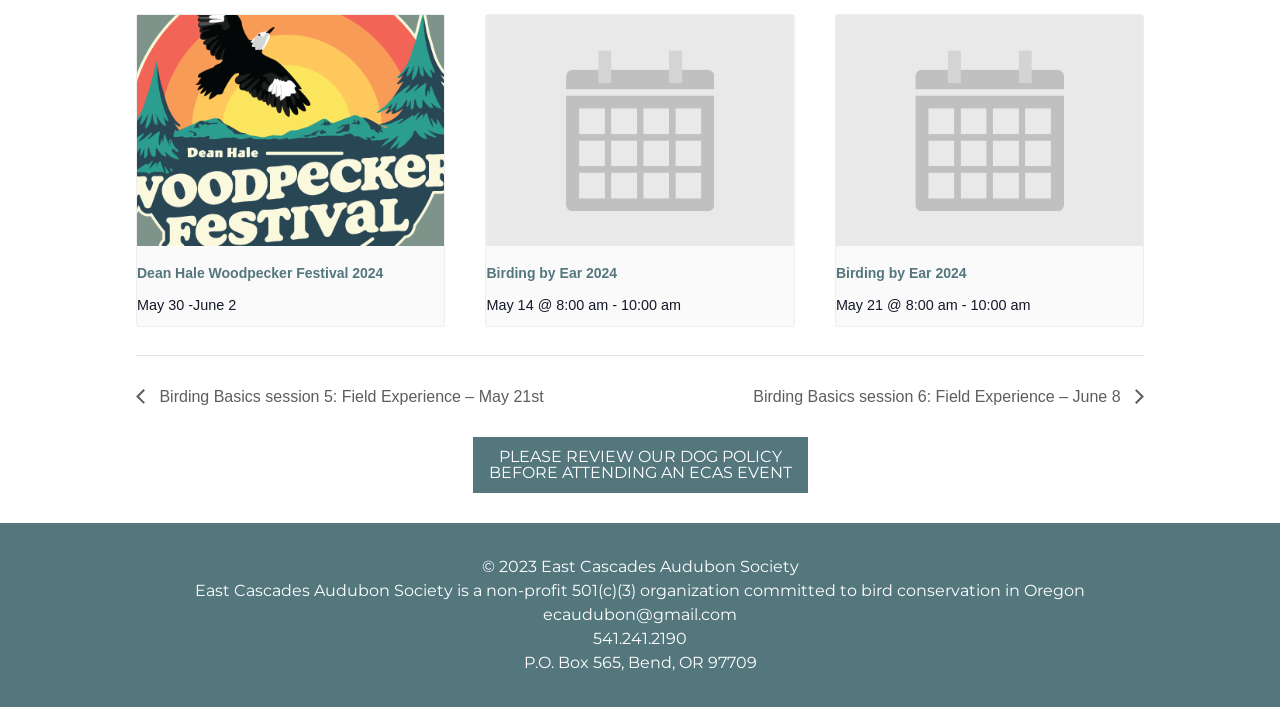Could you find the bounding box coordinates of the clickable area to complete this instruction: "View the Birding by Ear 2024 event details"?

[0.38, 0.374, 0.482, 0.397]